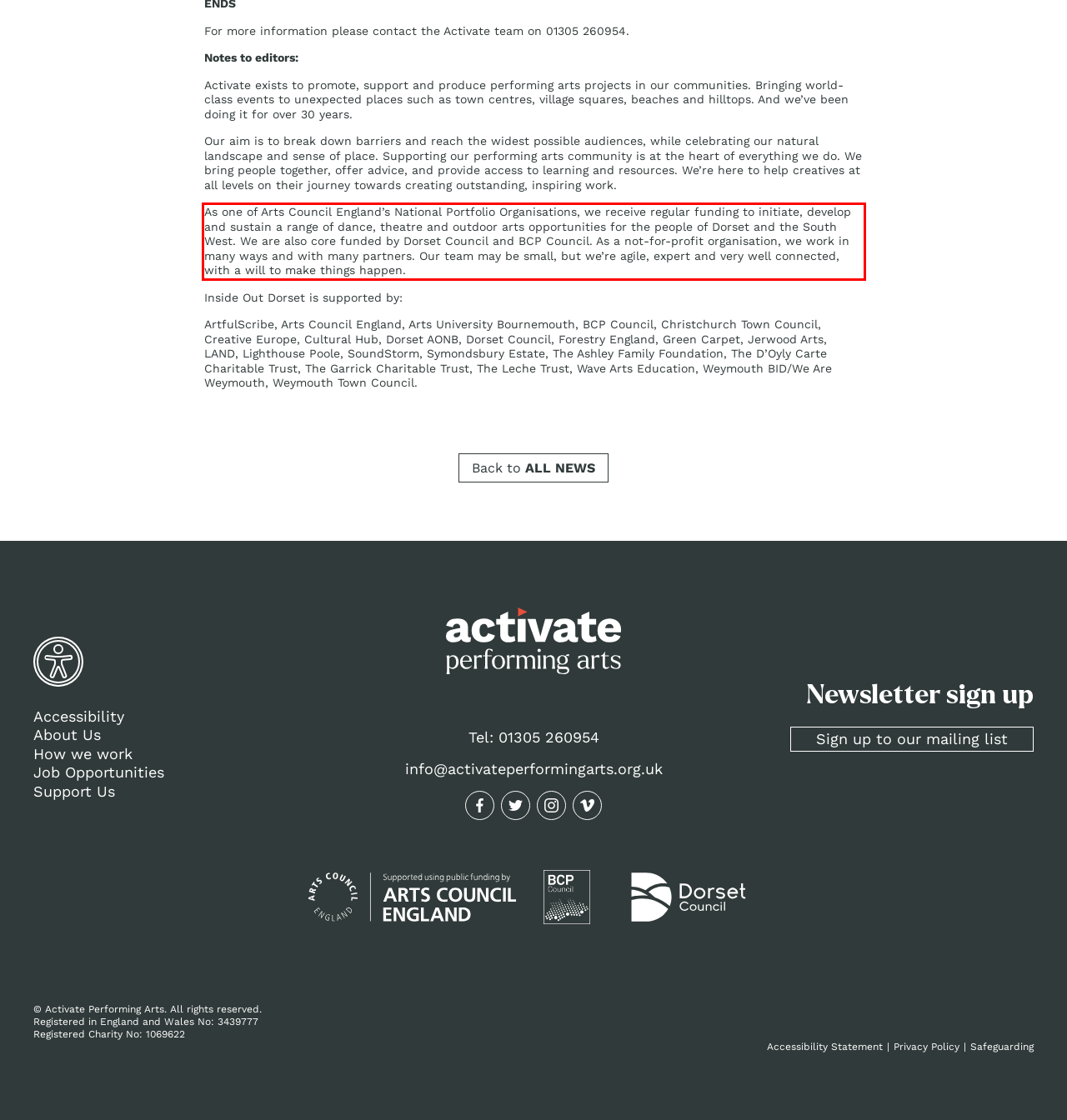Given a webpage screenshot with a red bounding box, perform OCR to read and deliver the text enclosed by the red bounding box.

As one of Arts Council England’s National Portfolio Organisations, we receive regular funding to initiate, develop and sustain a range of dance, theatre and outdoor arts opportunities for the people of Dorset and the South West. We are also core funded by Dorset Council and BCP Council. As a not-for-profit organisation, we work in many ways and with many partners. Our team may be small, but we’re agile, expert and very well connected, with a will to make things happen.